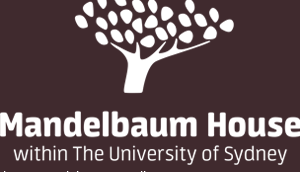Break down the image and provide a full description, noting any significant aspects.

The image features the logo of Mandelbaum House, a residence affiliated with the University of Sydney. The design prominently displays a stylized tree, symbolizing growth and community. Beneath the tree, the words "Mandelbaum House" are featured in bold, white lettering against a rich, dark background, indicating the name of the establishment. The tagline "within The University of Sydney" is presented in a smaller font, underscoring its connection to the academic institution. This logo reflects the welcoming and culturally diverse environment promoted by Mandelbaum House, which aims to create lasting memories and friendships for its residents.